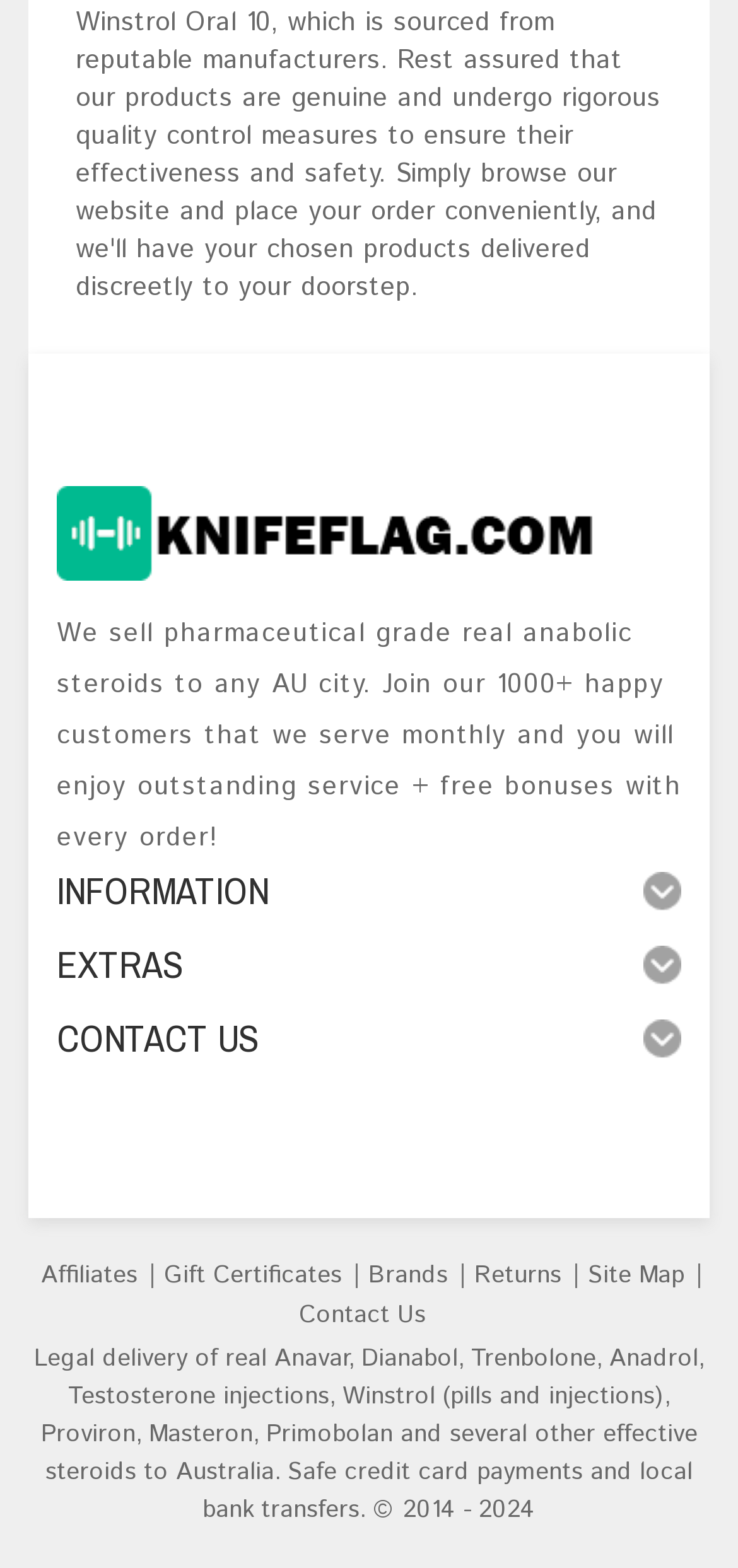What products are sold on this website?
Based on the content of the image, thoroughly explain and answer the question.

Based on the StaticText element with the text 'We sell pharmaceutical grade real anabolic steroids to any AU city...', it is clear that the website sells anabolic steroids. Additionally, the text mentions specific products such as Anavar, Dianabol, and Testosterone injections, which further supports this answer.